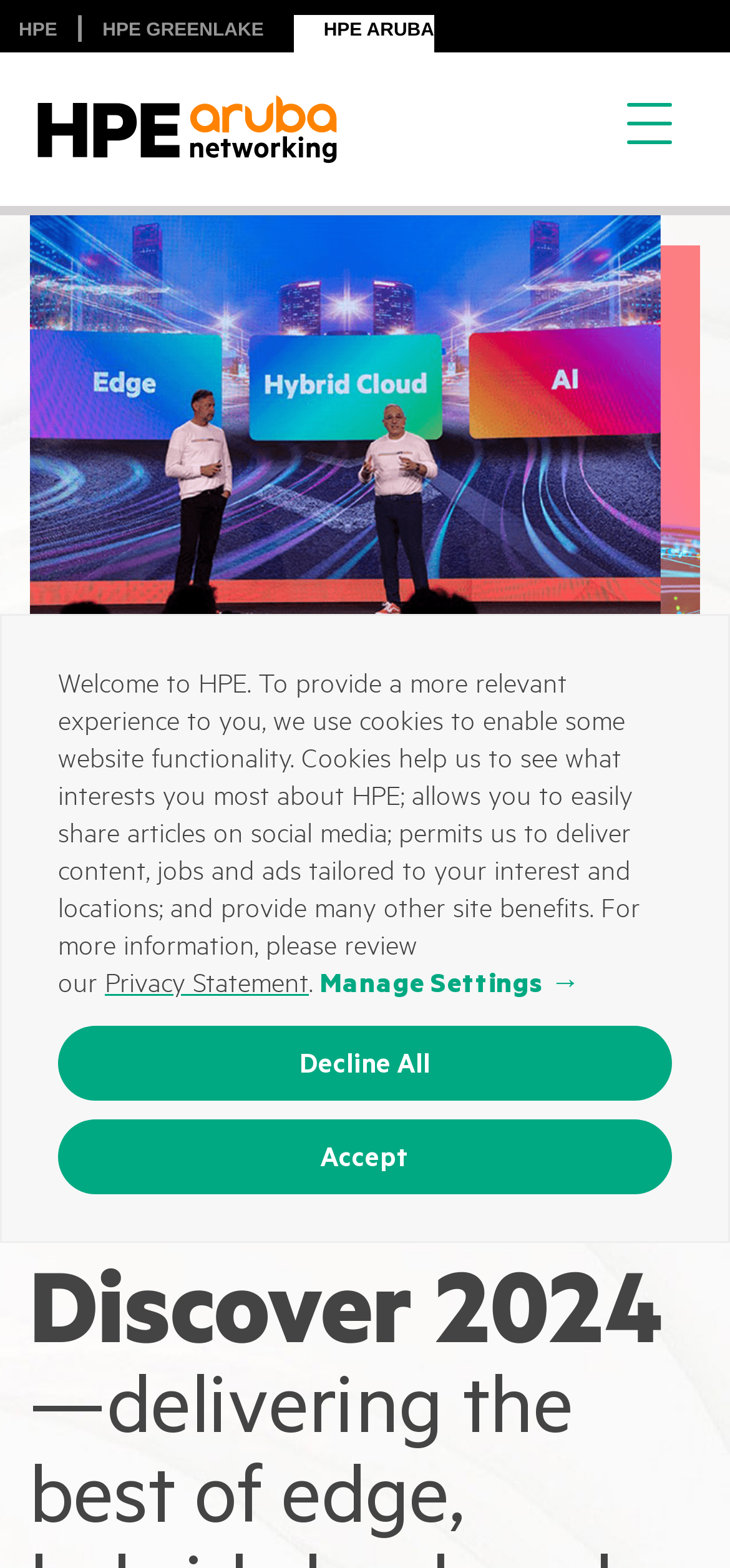Give an in-depth explanation of the webpage layout and content.

The webpage is about HPE Aruba Networking, with a focus on security-first and AI-powered networking. At the top left, there are four links: "HPE", "HPE GREENLAKE", "HPE ARUBA NETWORKING", and "ATMOSPHERE 2024". Below these links, there is a prominent link "HPE Aruba Networking" accompanied by an image with the same name. 

To the right of the "HPE Aruba Networking" link, there is a larger image showing Antonio Neri and Phil Mottram presenting at Atmosphere. 

In the middle of the page, there is a paragraph of text that welcomes users to HPE and explains the use of cookies on the website. Below this text, there is a link to the "Privacy Statement" and three buttons: "Manage Settings →", "Decline All", and "Accept", which are related to managing cookie settings.